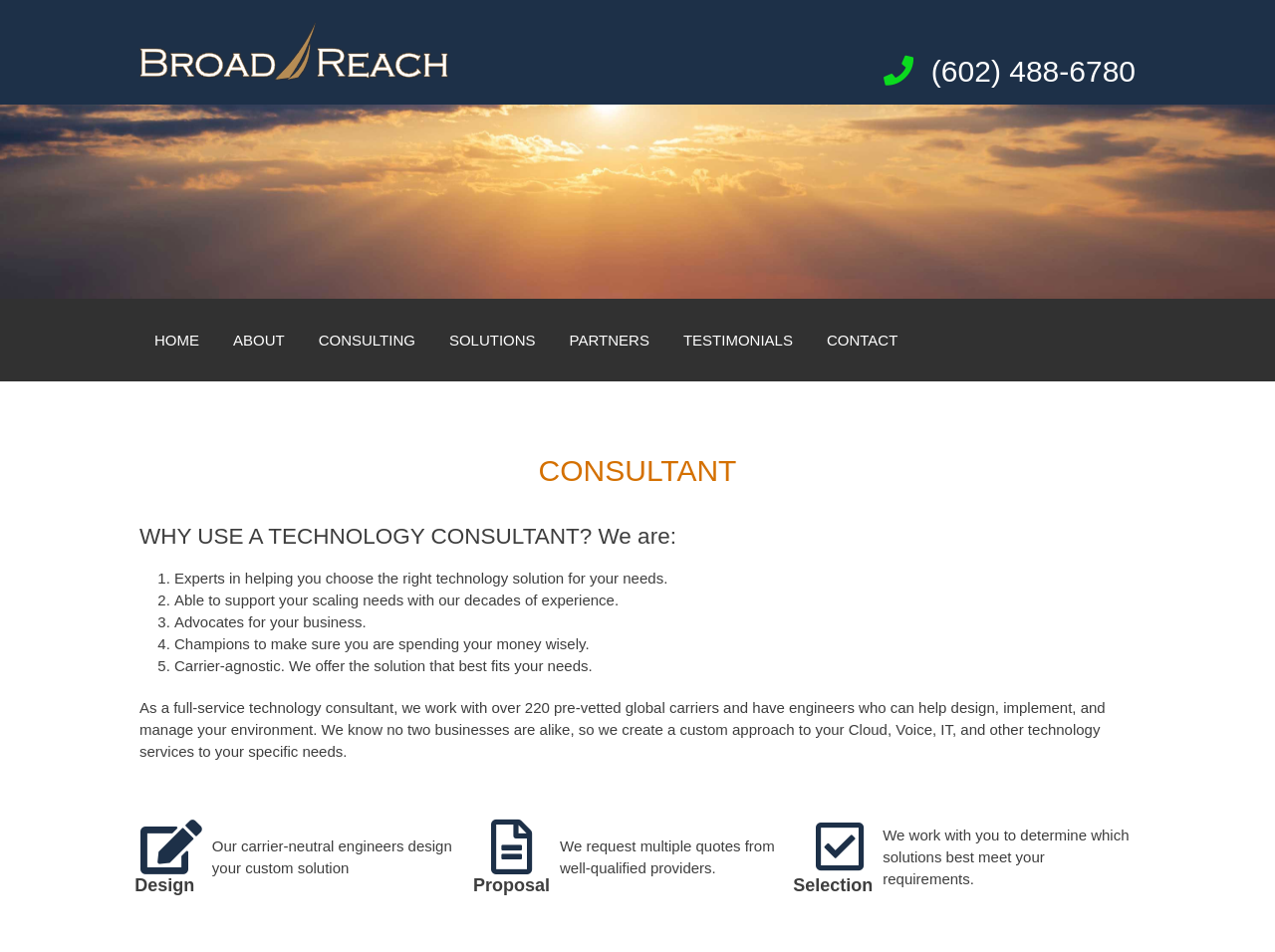Please indicate the bounding box coordinates of the element's region to be clicked to achieve the instruction: "Learn more about CONSULTANT services". Provide the coordinates as four float numbers between 0 and 1, i.e., [left, top, right, bottom].

[0.238, 0.401, 0.511, 0.453]